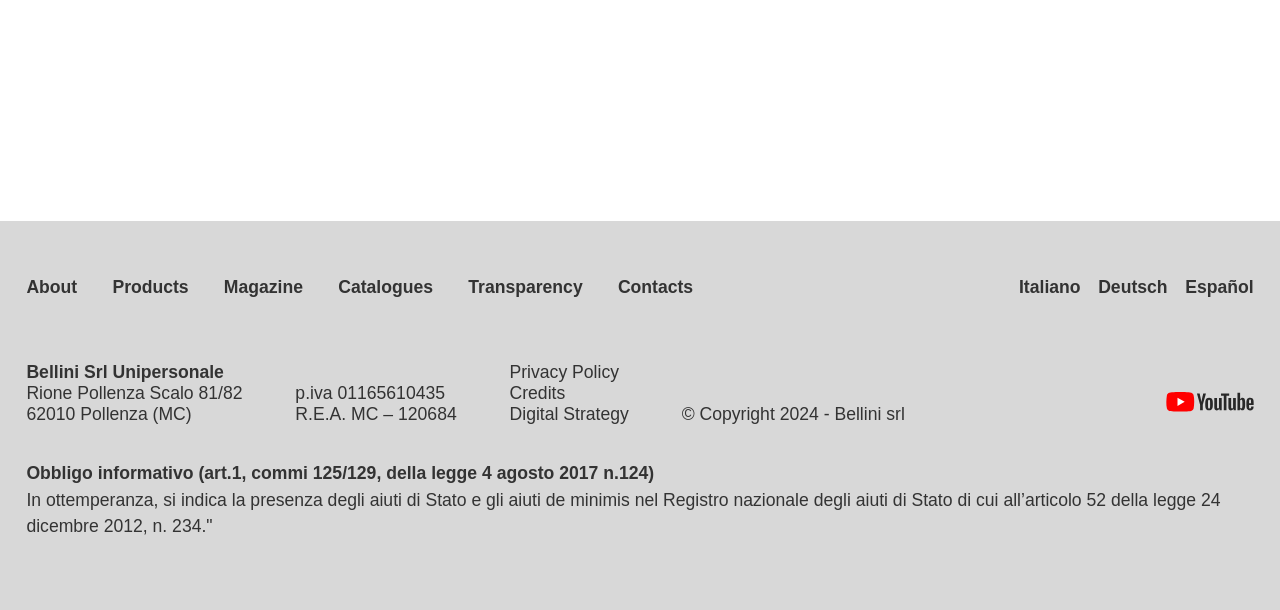Identify the bounding box coordinates of the region that should be clicked to execute the following instruction: "Read Privacy Policy".

[0.398, 0.593, 0.484, 0.626]